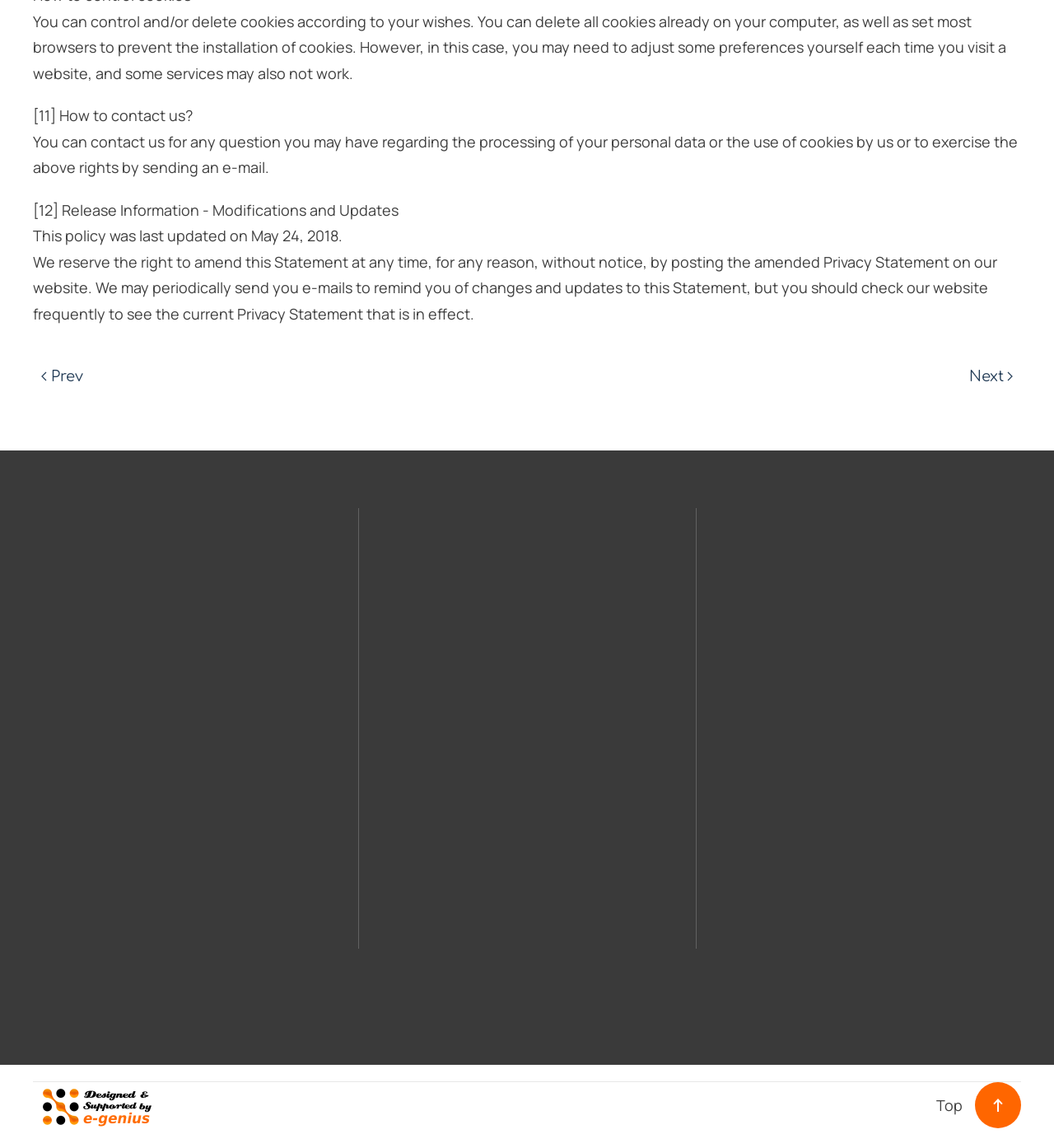Please locate the bounding box coordinates of the element that should be clicked to complete the given instruction: "Check our office location in Greece, Athens".

[0.379, 0.51, 0.435, 0.549]